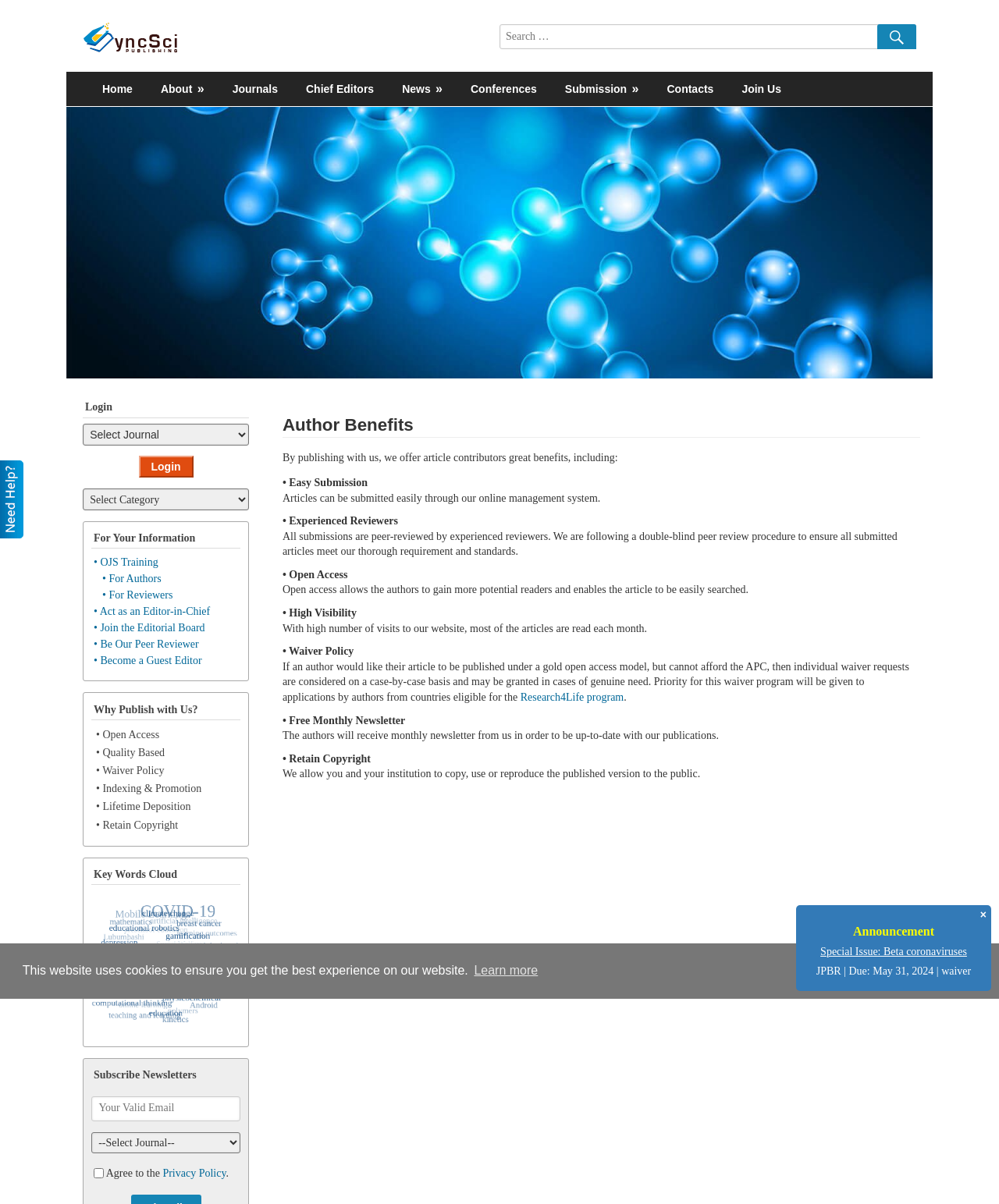How many benefits are listed for authors?
Please give a detailed and elaborate explanation in response to the question.

The benefits for authors are listed in the main content section of the webpage. By counting the bullet points, we can see that there are 8 benefits listed, including 'Easy Submission', 'Experienced Reviewers', 'Open Access', and so on.